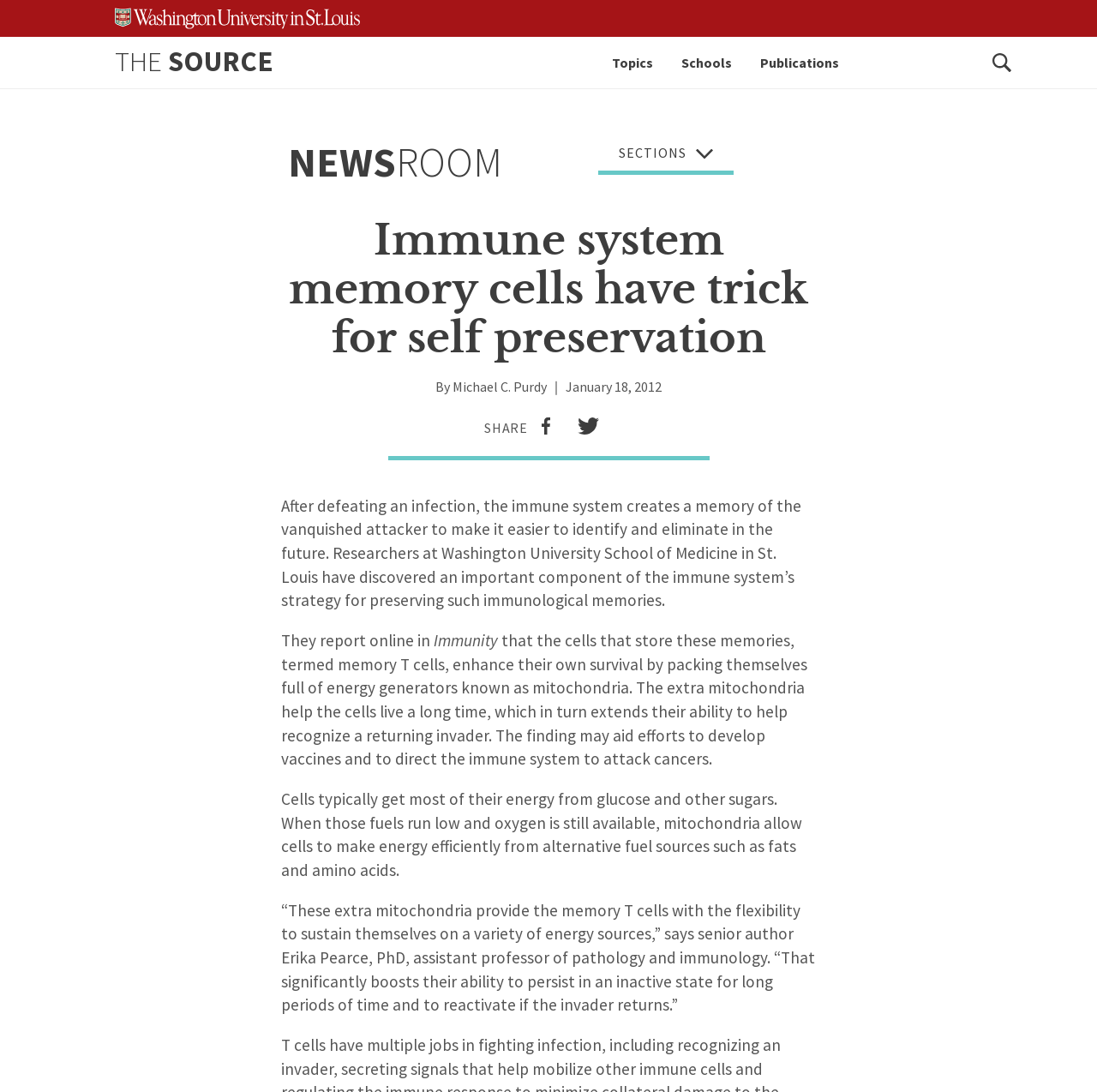Give a succinct answer to this question in a single word or phrase: 
Who is the senior author of the research mentioned in the webpage?

Erika Pearce